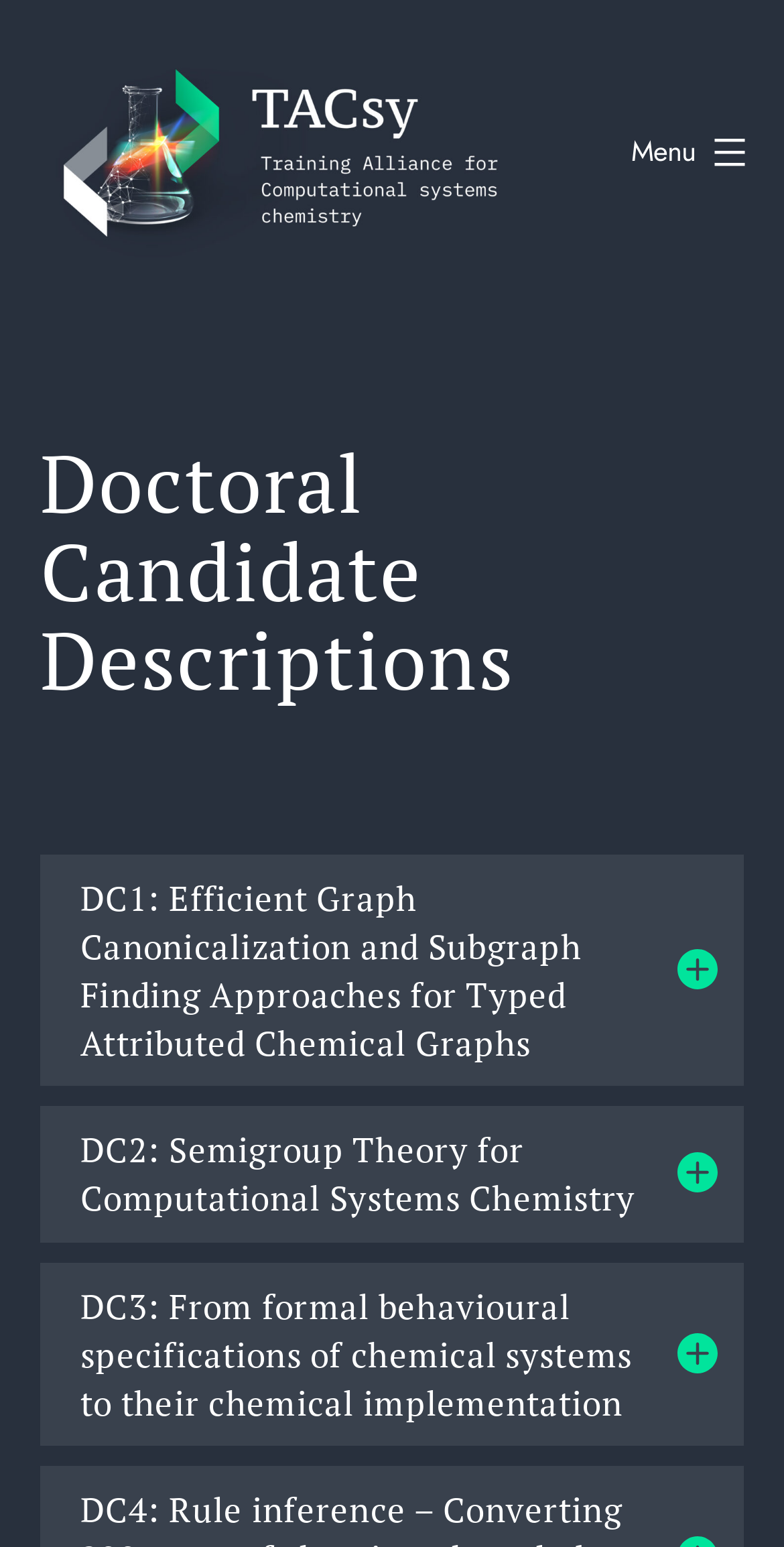Identify the title of the webpage and provide its text content.

Doctoral Candidate Descriptions